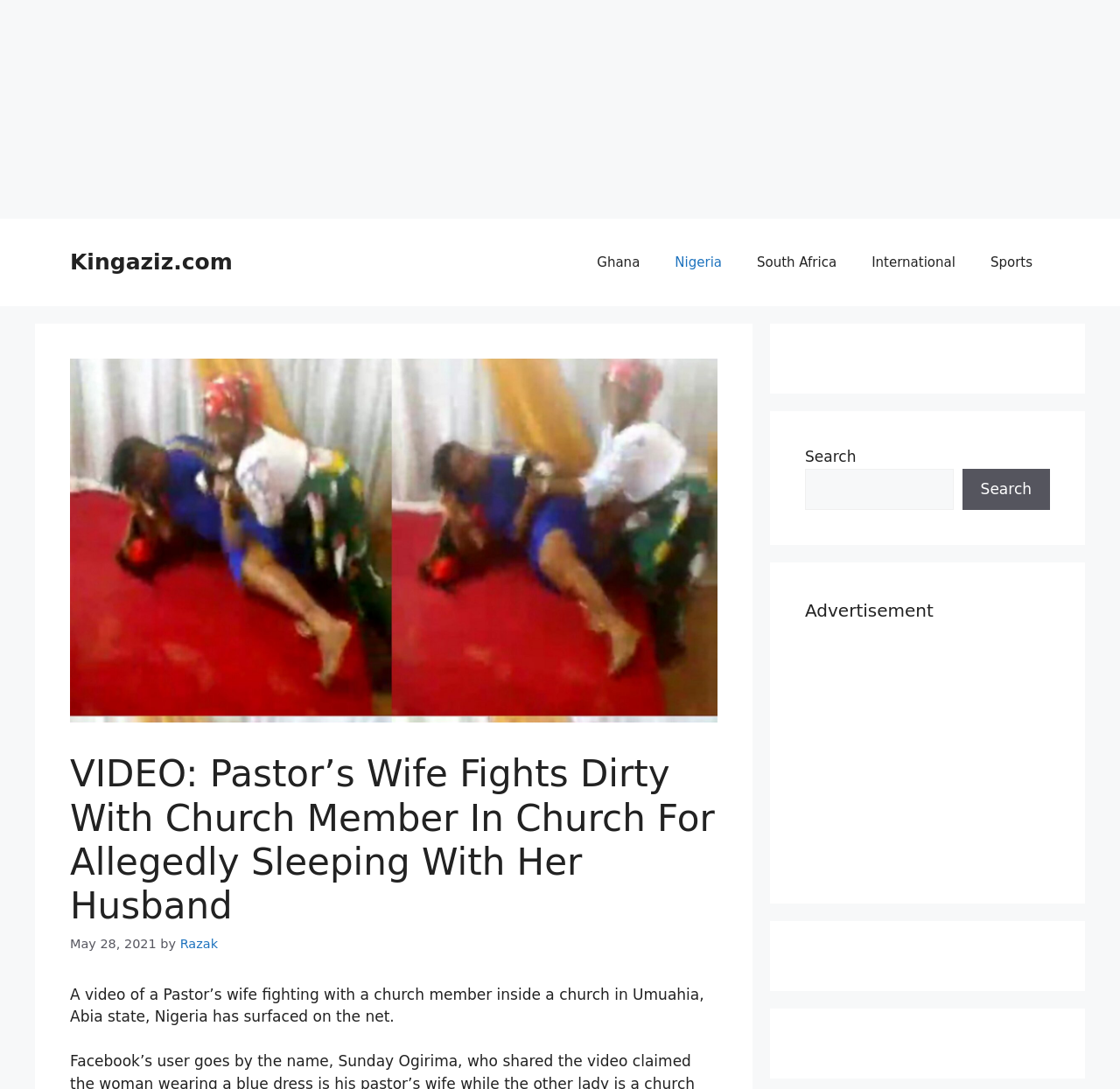Identify the bounding box coordinates of the specific part of the webpage to click to complete this instruction: "Visit the Investavimas ir finansai page".

None